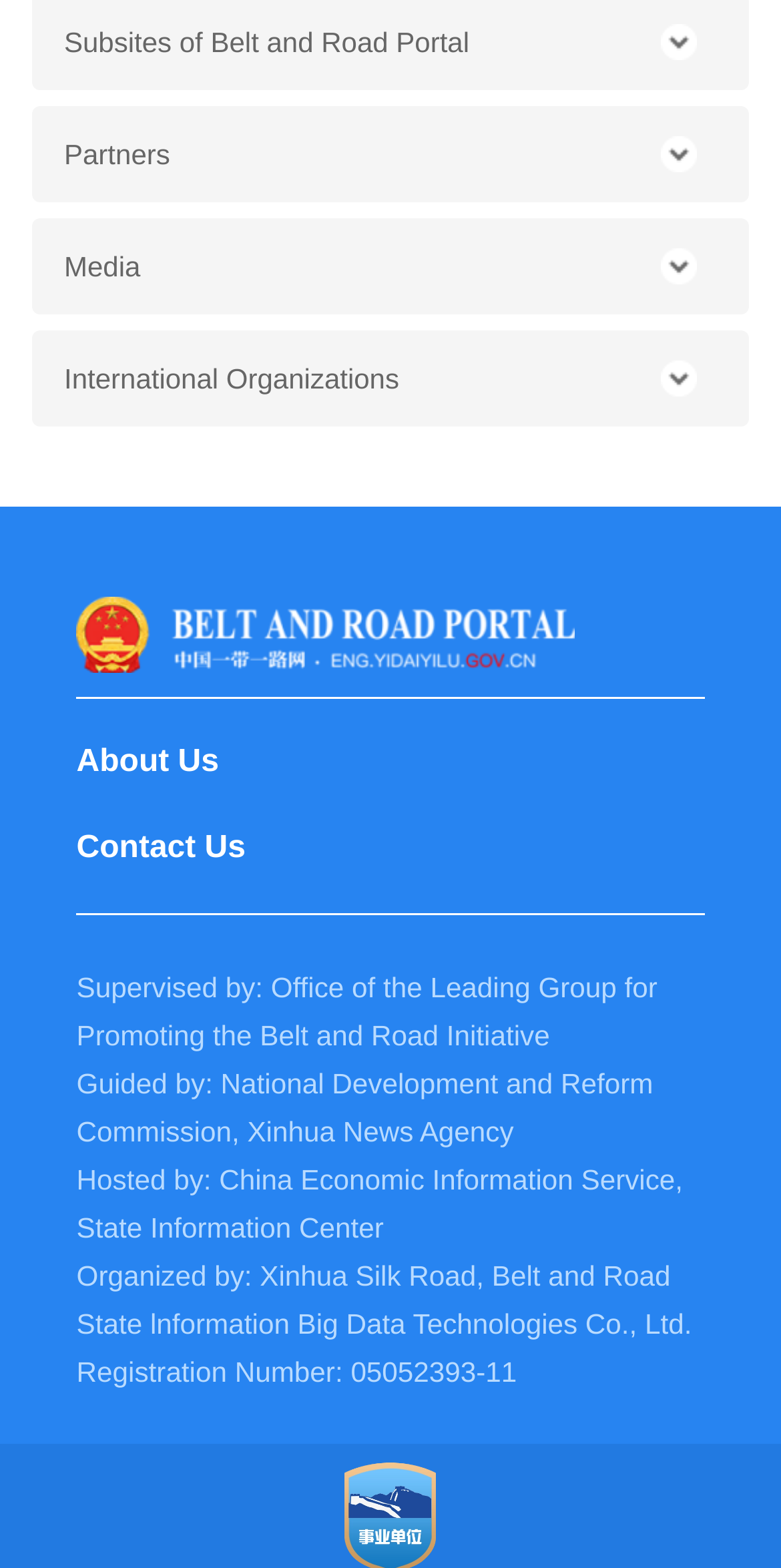Using the description: "Partners", determine the UI element's bounding box coordinates. Ensure the coordinates are in the format of four float numbers between 0 and 1, i.e., [left, top, right, bottom].

[0.041, 0.068, 0.959, 0.129]